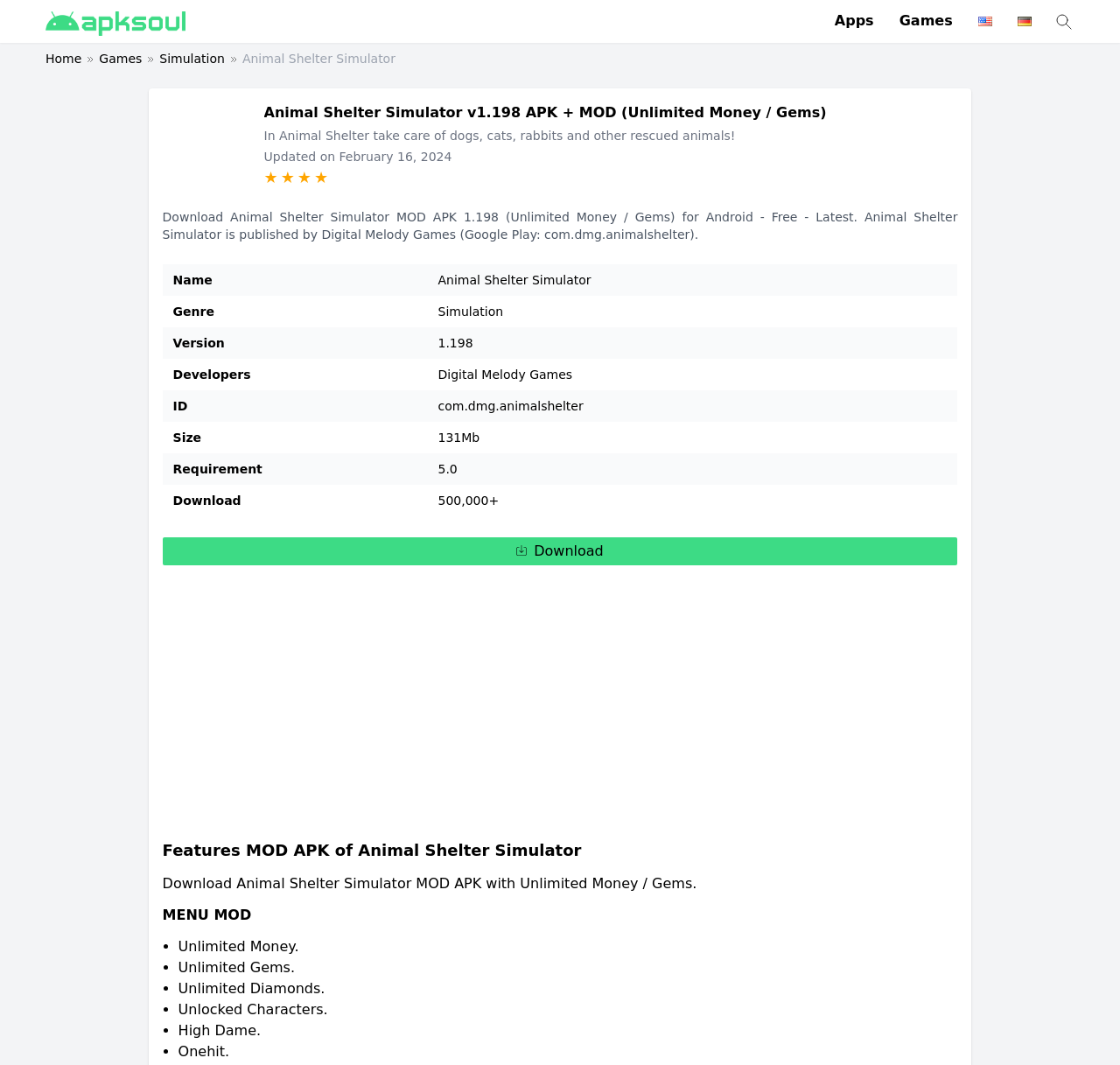Find the bounding box coordinates of the clickable element required to execute the following instruction: "Visit the 'Games' page". Provide the coordinates as four float numbers between 0 and 1, i.e., [left, top, right, bottom].

[0.803, 0.012, 0.851, 0.027]